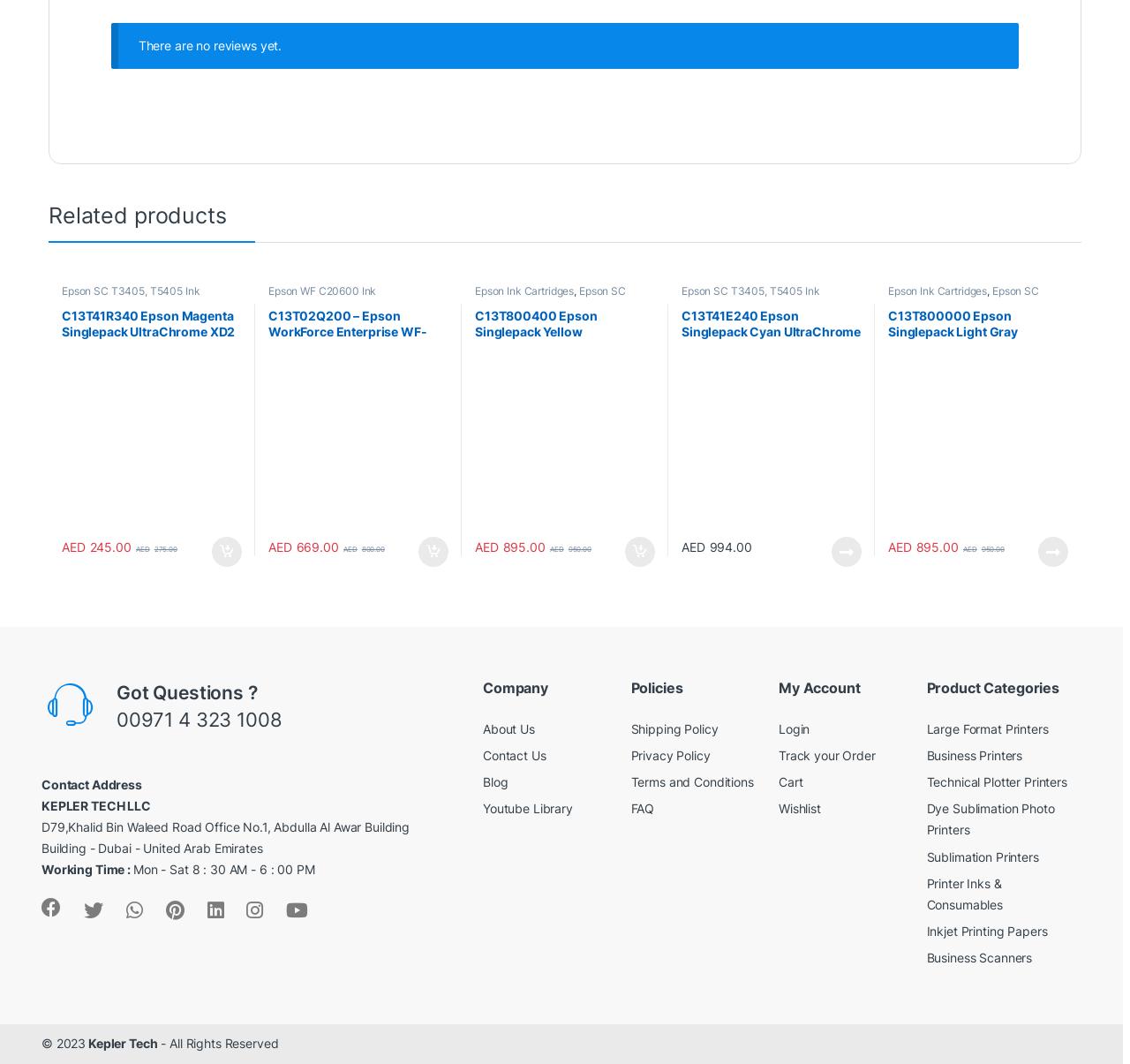What is the working time of the company?
Ensure your answer is thorough and detailed.

I found the working time of the company by looking at the StaticText element with the text 'Mon - Sat 8:30 AM - 6:00 PM' in the group element with the Contact Address.